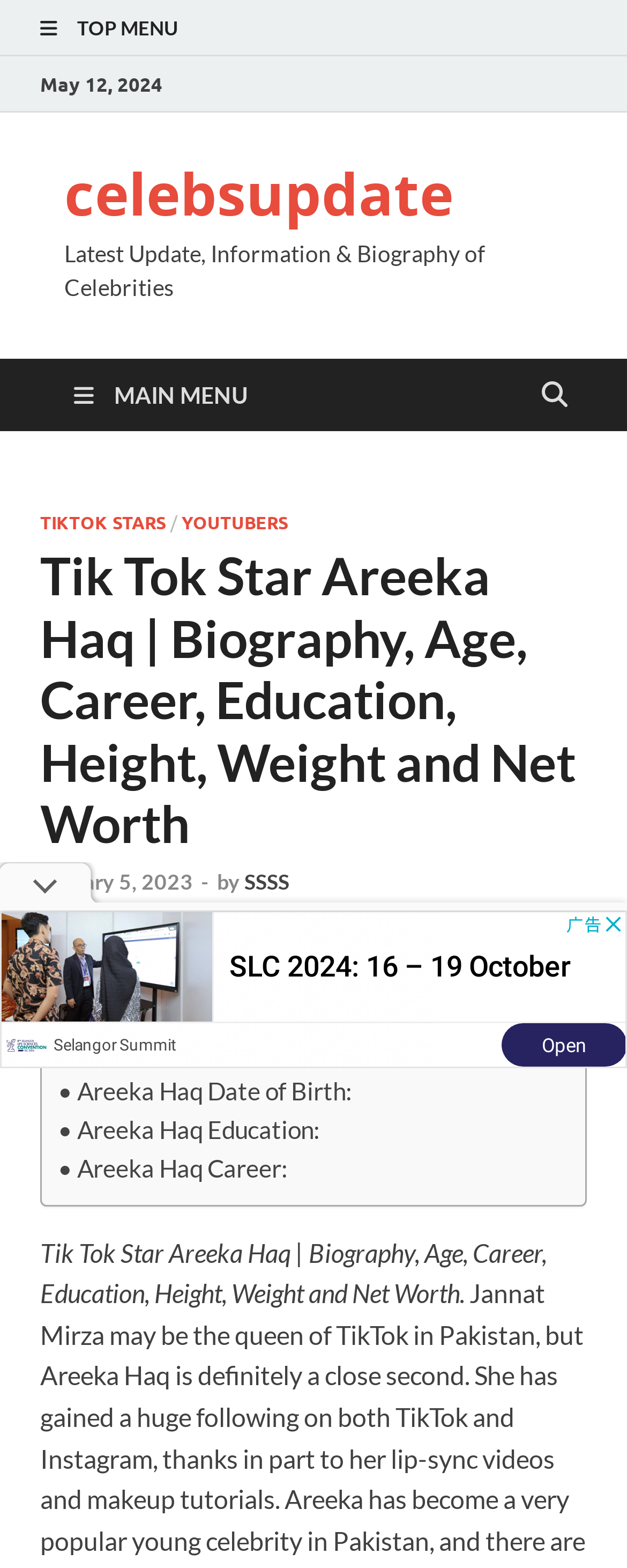Pinpoint the bounding box coordinates of the element to be clicked to execute the instruction: "Read about TIKTOK STARS".

[0.064, 0.326, 0.264, 0.34]